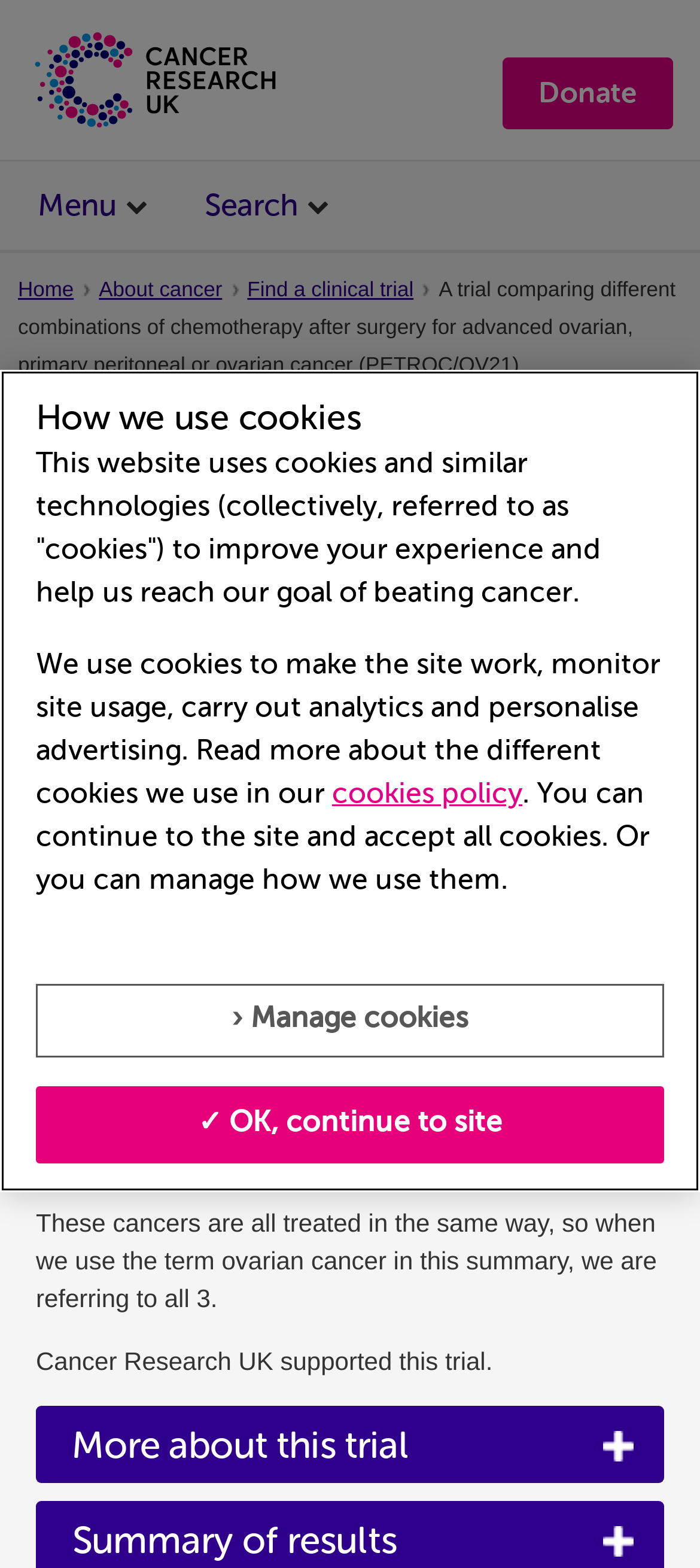Generate a thorough caption detailing the webpage content.

This webpage is about a clinical trial for advanced ovarian, primary peritoneal, or ovarian cancer, specifically comparing different combinations of chemotherapy after surgery. At the top left, there is a link to the Cancer Research UK homepage, accompanied by an image. On the top right, there are links to "Donate" and "Menu". Below these, there is a navigation bar with links to "Home", "About cancer", and "Find a clinical trial".

The main content of the page is divided into sections. The first section has a heading with the trial's name, followed by a brief description of the trial. Below this, there are three sections with headings "Cancer type:", "Status:", and "Phase:", each with corresponding text describing the trial.

The next section describes the trial in more detail, stating that it looked at giving carboplatin and paclitaxel chemotherapy in different ways to women who have had chemotherapy before surgery. This section also lists the types of cancer the trial is for, including ovarian cancer, primary peritoneal cancer, and fallopian tube cancer. A note explains that these cancers are all treated in the same way.

Further down, there is a section with the heading "More about this trial". At the bottom of the page, there is a cookie banner with a heading "How we use cookies" and a description of the website's cookie policy. The banner also has buttons to manage cookies or continue to the site.